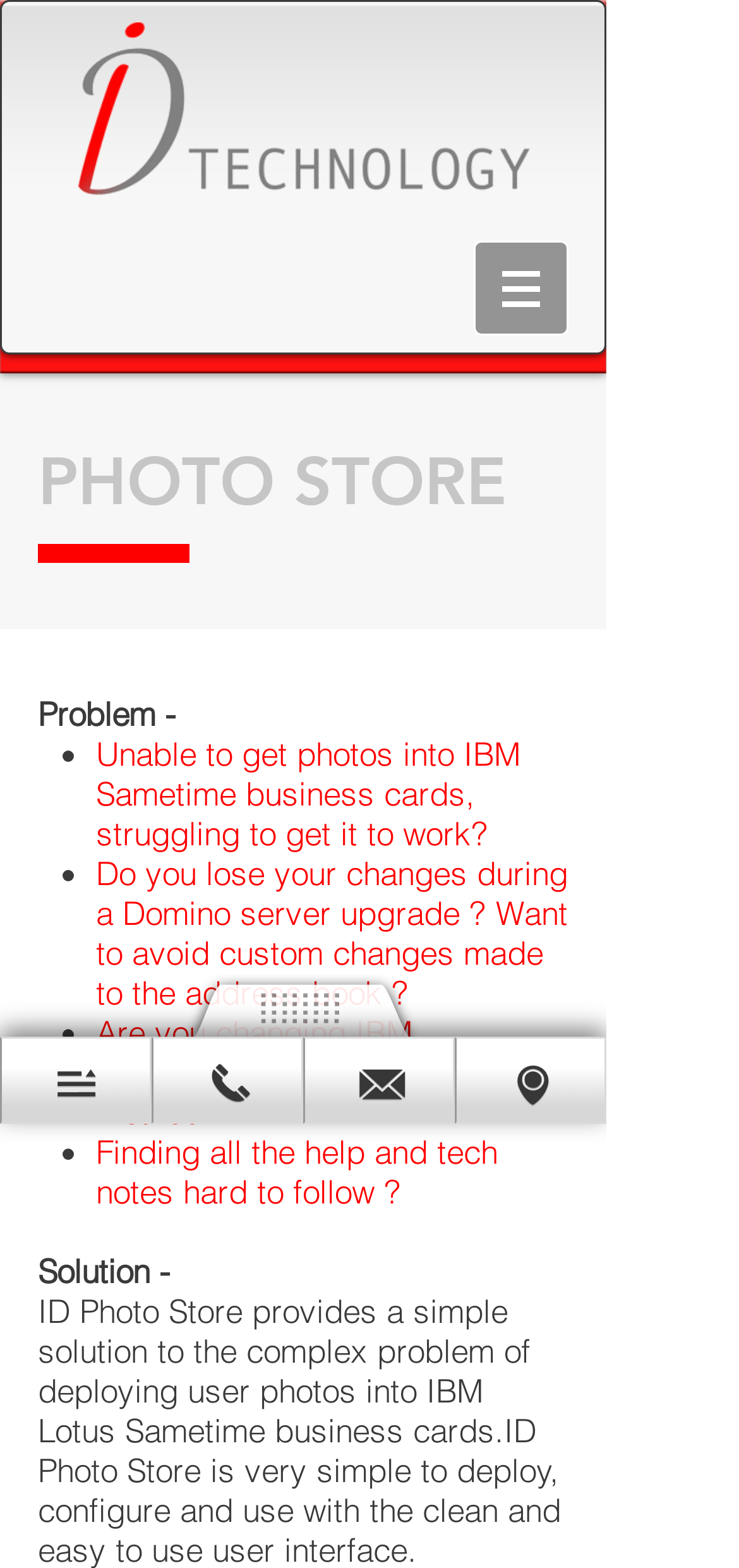What is the problem mentioned in the webpage?
Give a comprehensive and detailed explanation for the question.

The problem mentioned in the webpage is 'Unable to get photos into IBM Sametime business cards, struggling to get it to work?' which is indicated by the StaticText element with the text 'Problem -' and the subsequent list of issues.